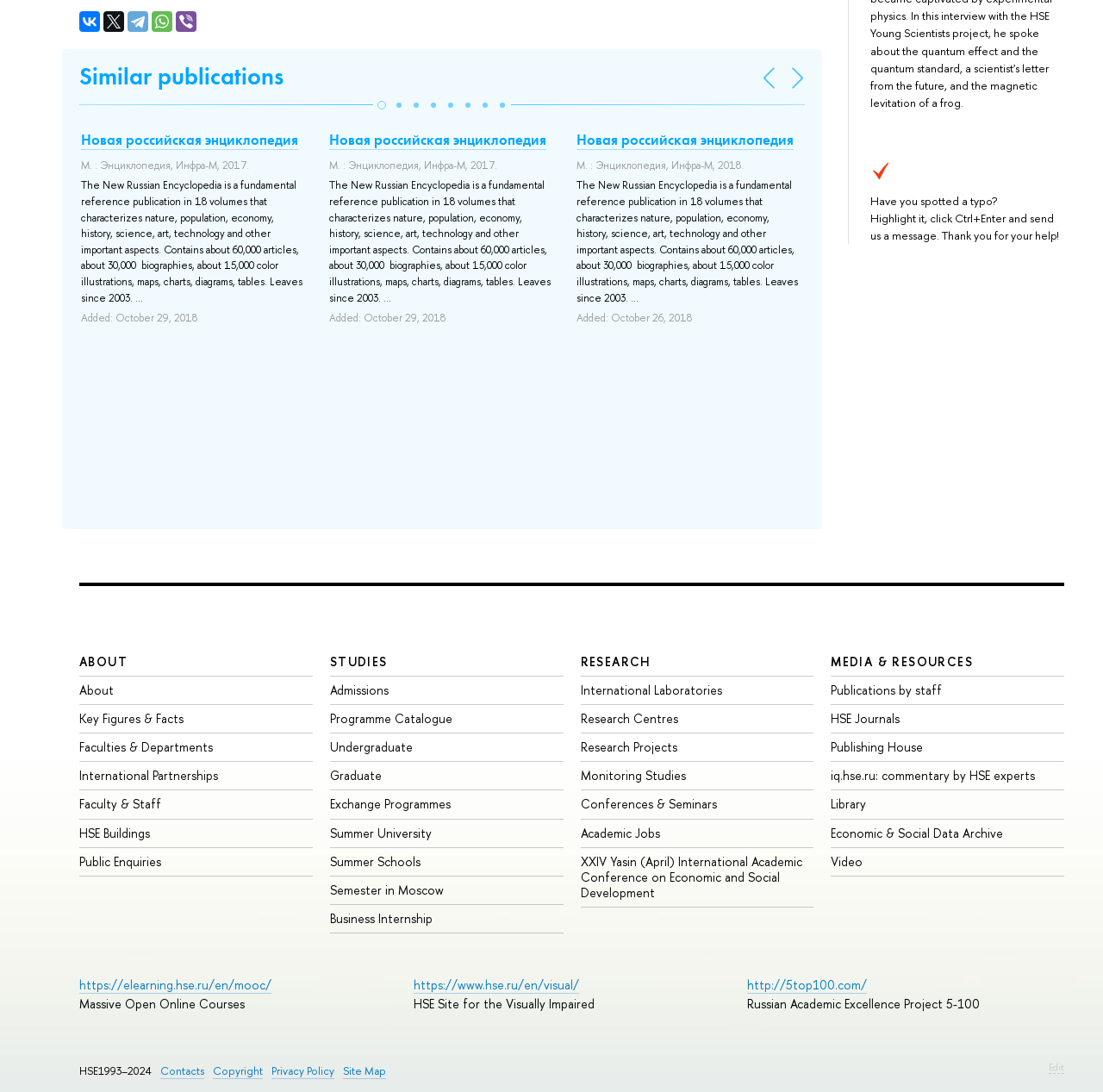How many publications are there in the webpage?
Provide a detailed and well-explained answer to the question.

I counted the number of publications in the webpage by looking at the repeated text 'М. : Энциклопедия, Инфра-М, 2017.' and 'М. : Энциклопедия, Инфра-М, 2018.'. There are 3 publications in total.